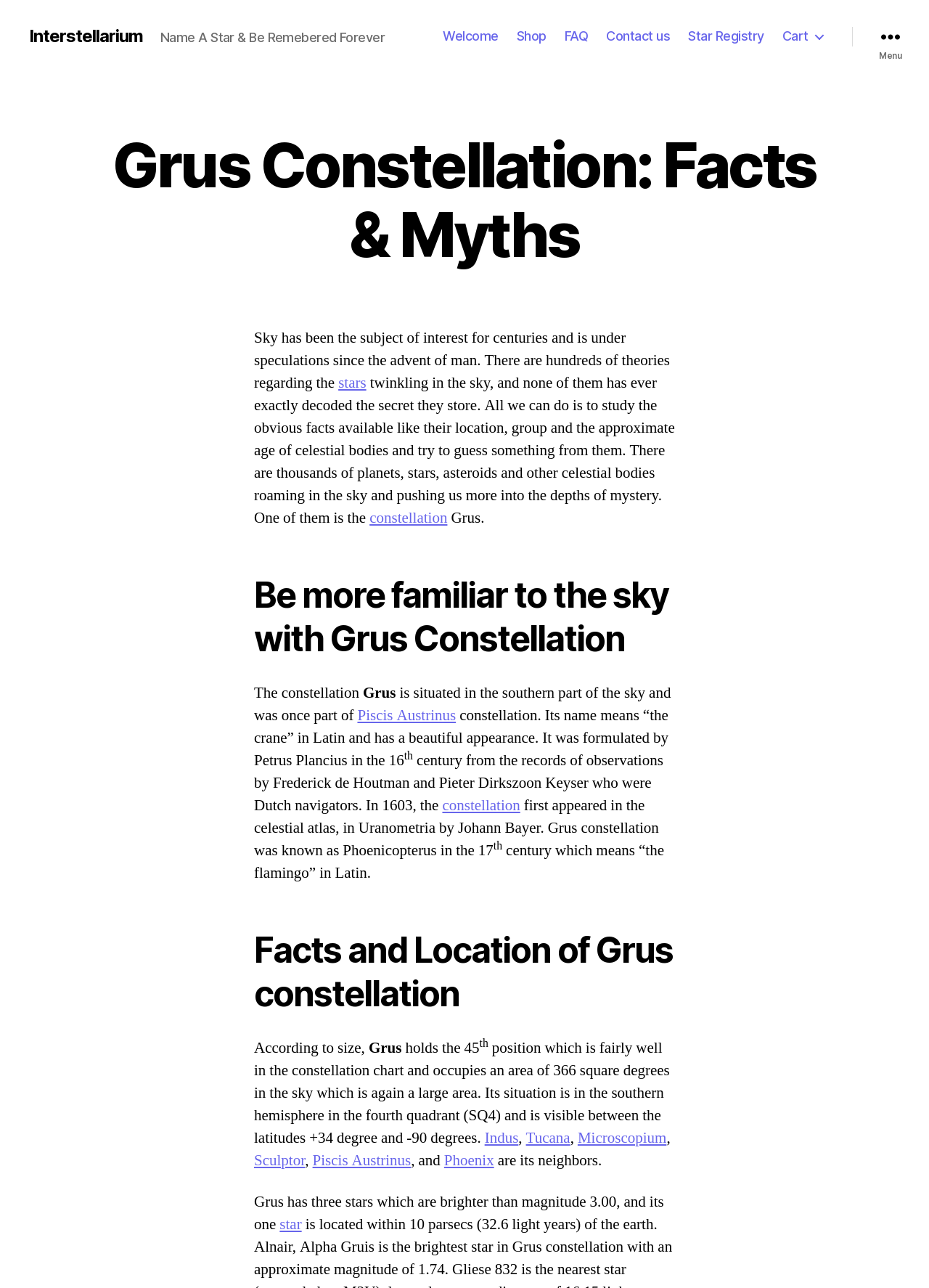Identify the bounding box coordinates of the region that should be clicked to execute the following instruction: "Click on the 'Piscis Austrinus' link".

[0.385, 0.548, 0.491, 0.563]